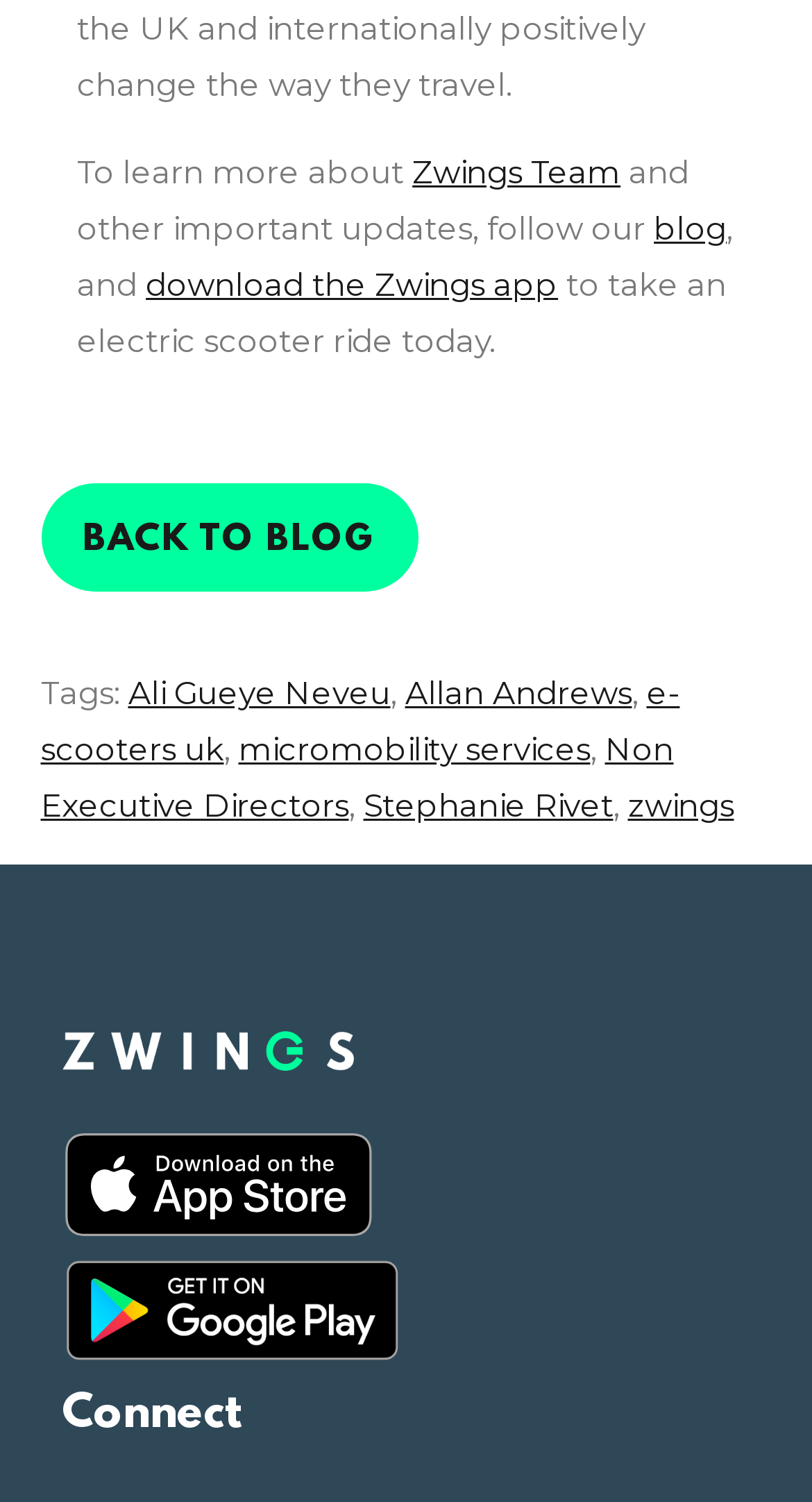Please provide the bounding box coordinates for the element that needs to be clicked to perform the following instruction: "Go back to blog". The coordinates should be given as four float numbers between 0 and 1, i.e., [left, top, right, bottom].

[0.05, 0.322, 0.514, 0.394]